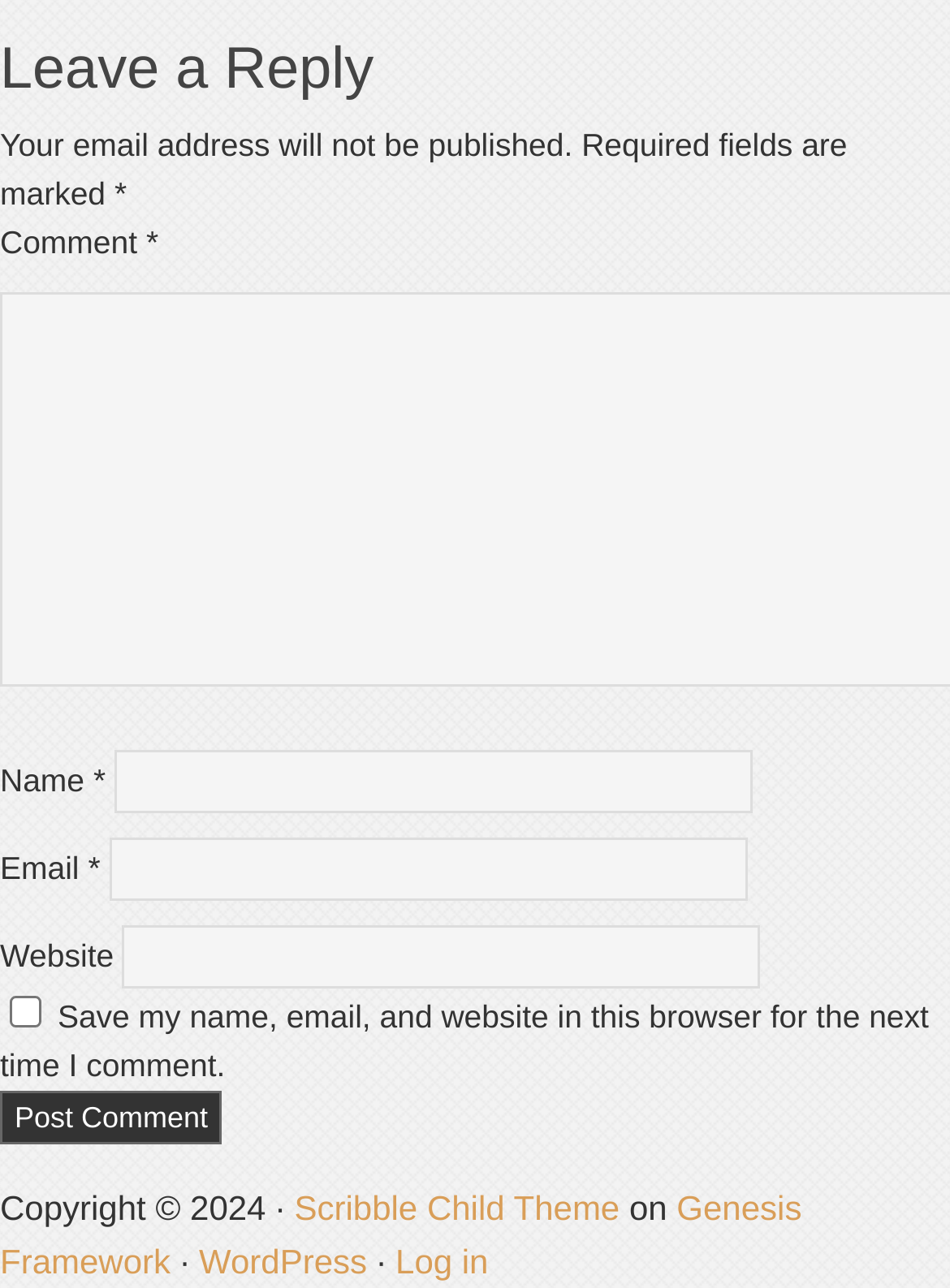Locate the coordinates of the bounding box for the clickable region that fulfills this instruction: "Save your information for next time".

[0.01, 0.773, 0.044, 0.798]